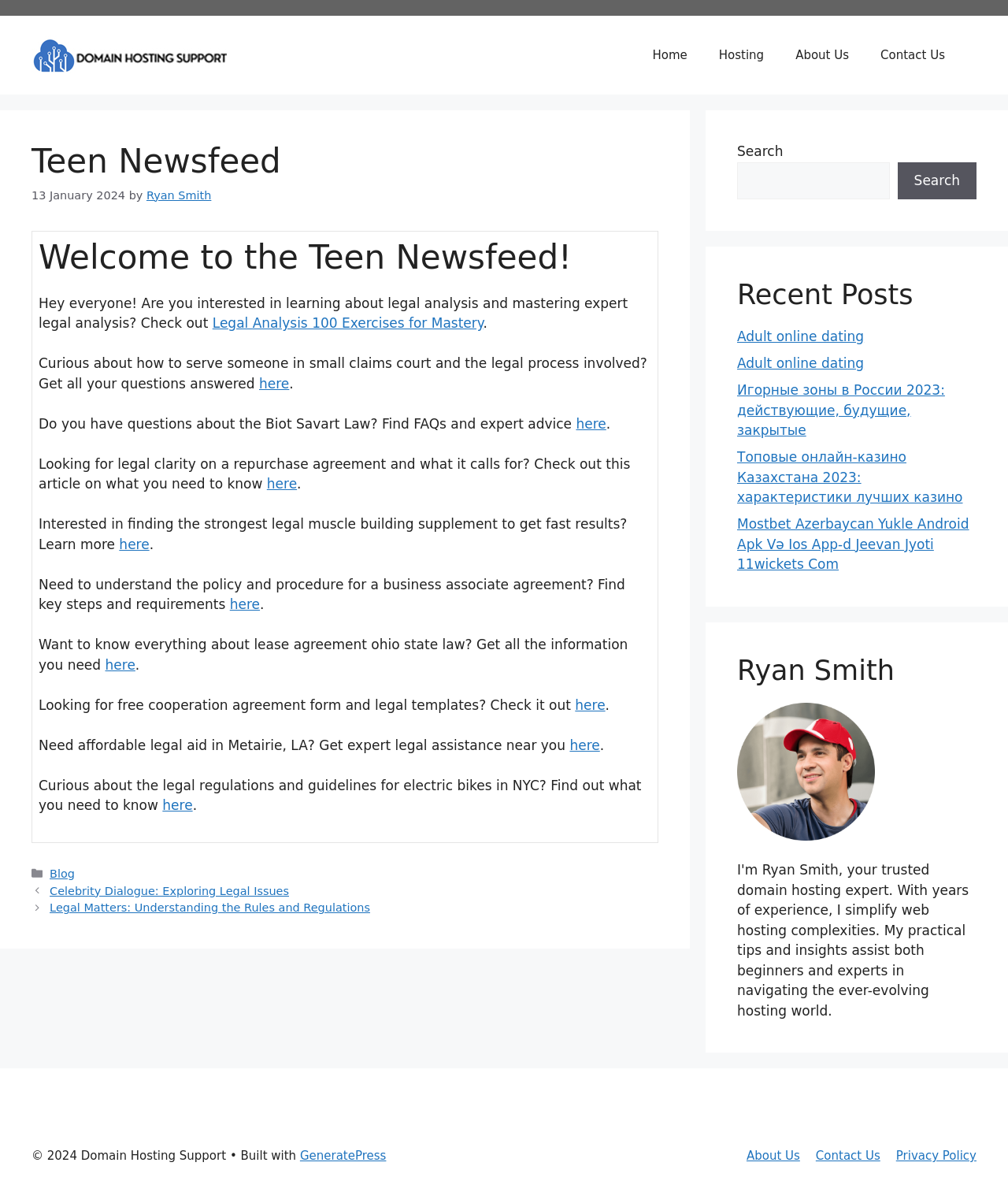Locate the bounding box coordinates of the area to click to fulfill this instruction: "Click on the 'Subscribe' link". The bounding box should be presented as four float numbers between 0 and 1, in the order [left, top, right, bottom].

None